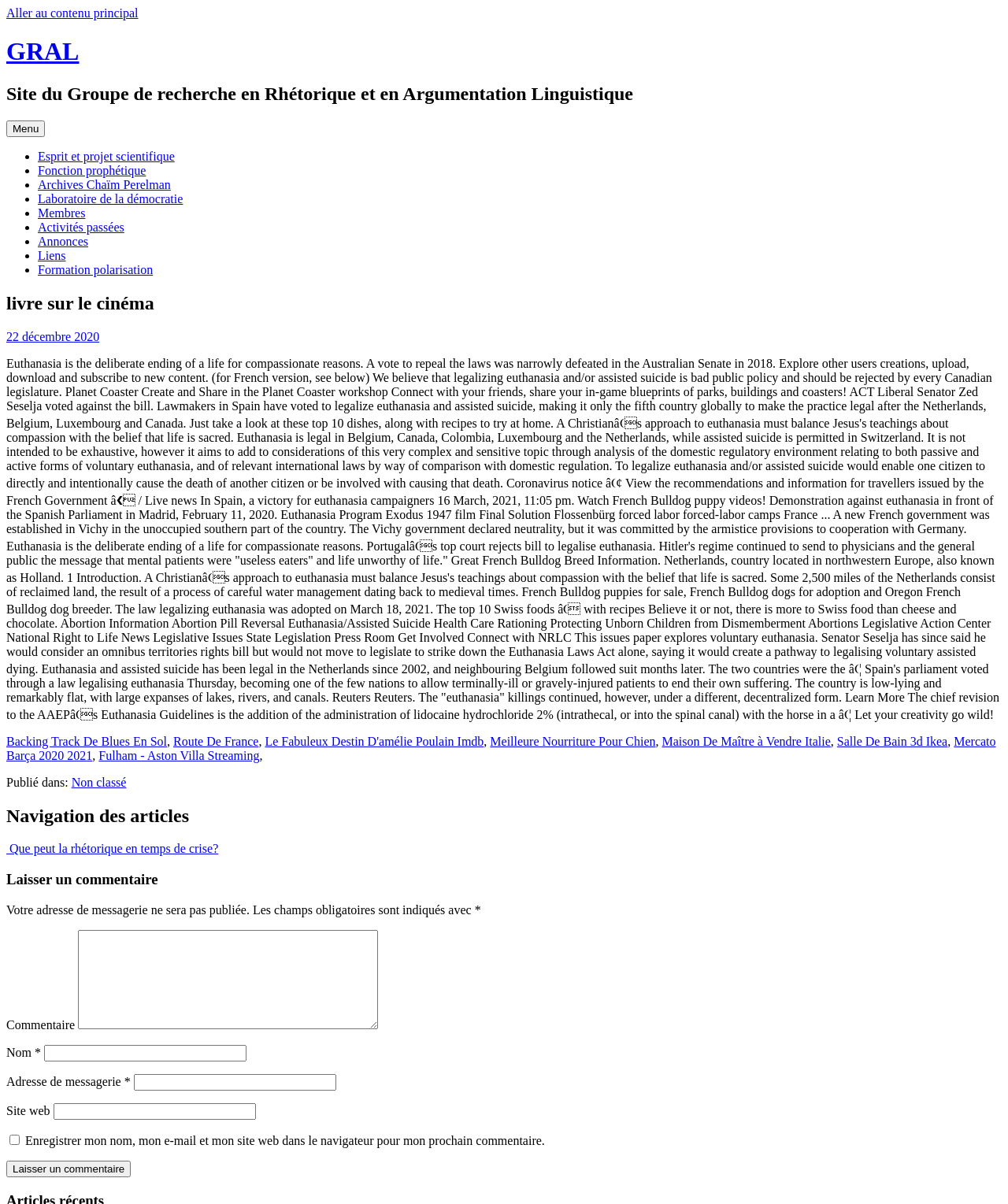What is the language of the webpage?
Refer to the image and give a detailed answer to the question.

The language of the webpage can be inferred from the text content of the webpage, which is primarily in French, and the presence of French language-specific characters and accents.